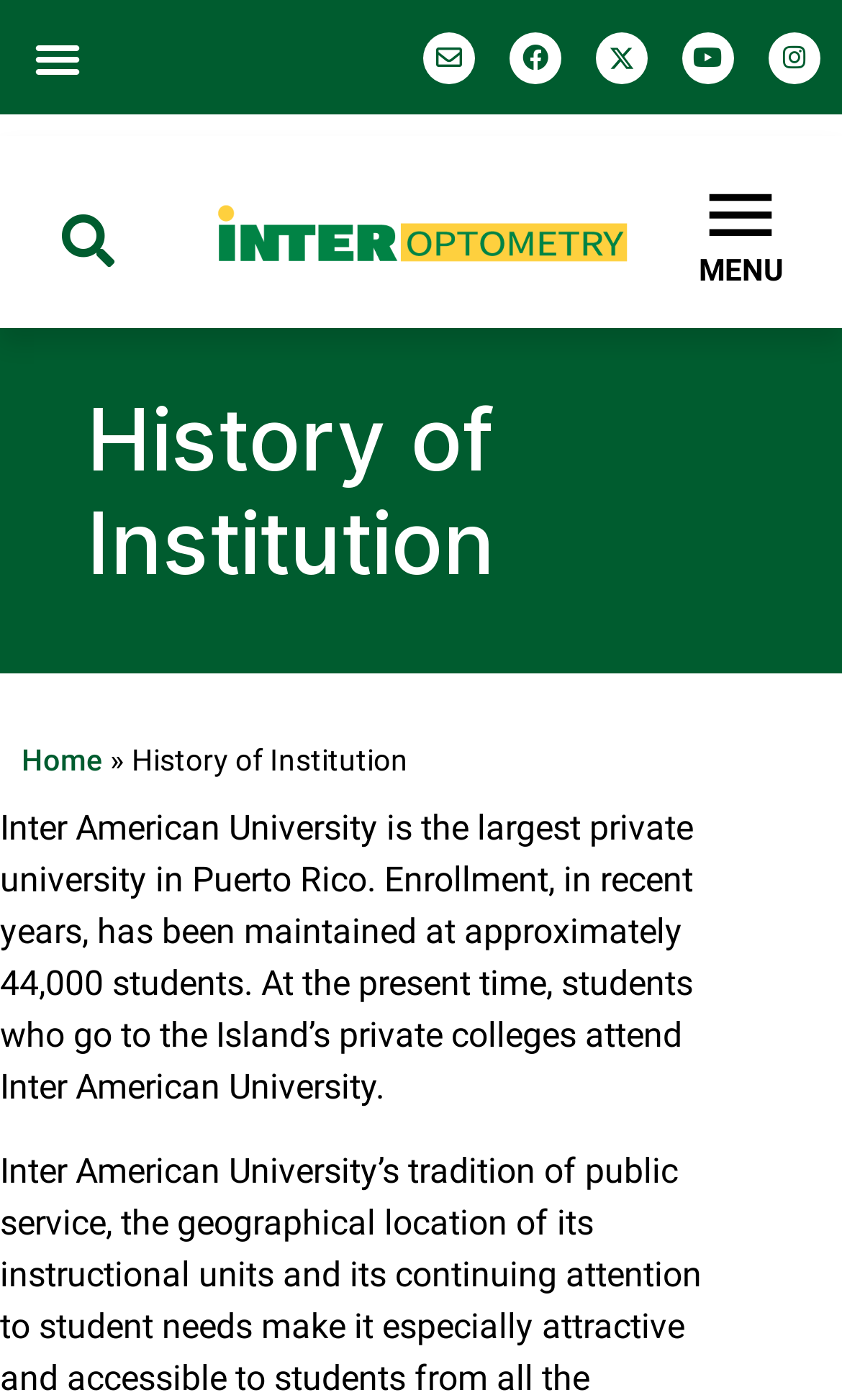What is the approximate number of students enrolled?
Using the image, provide a concise answer in one word or a short phrase.

44,000